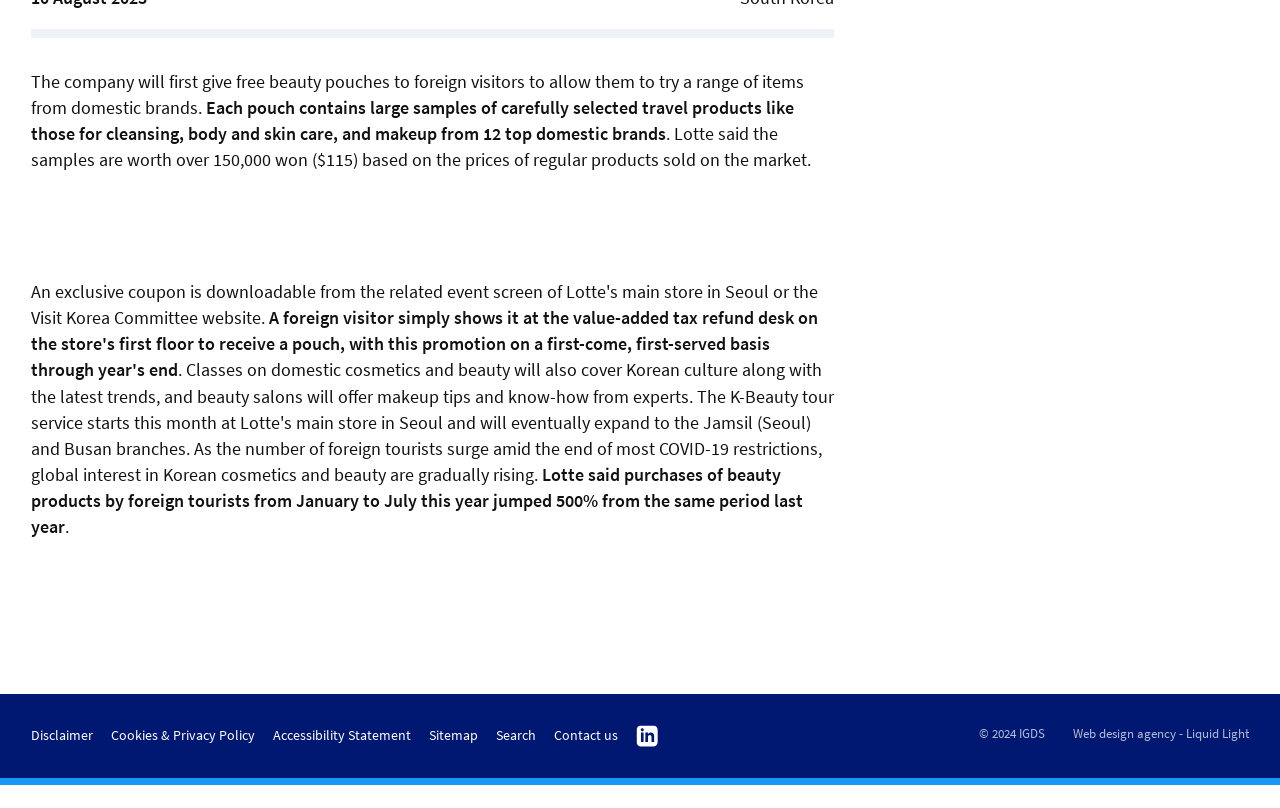Using the format (top-left x, top-left y, bottom-right x, bottom-right y), provide the bounding box coordinates for the described UI element. All values should be floating point numbers between 0 and 1: Salads

None